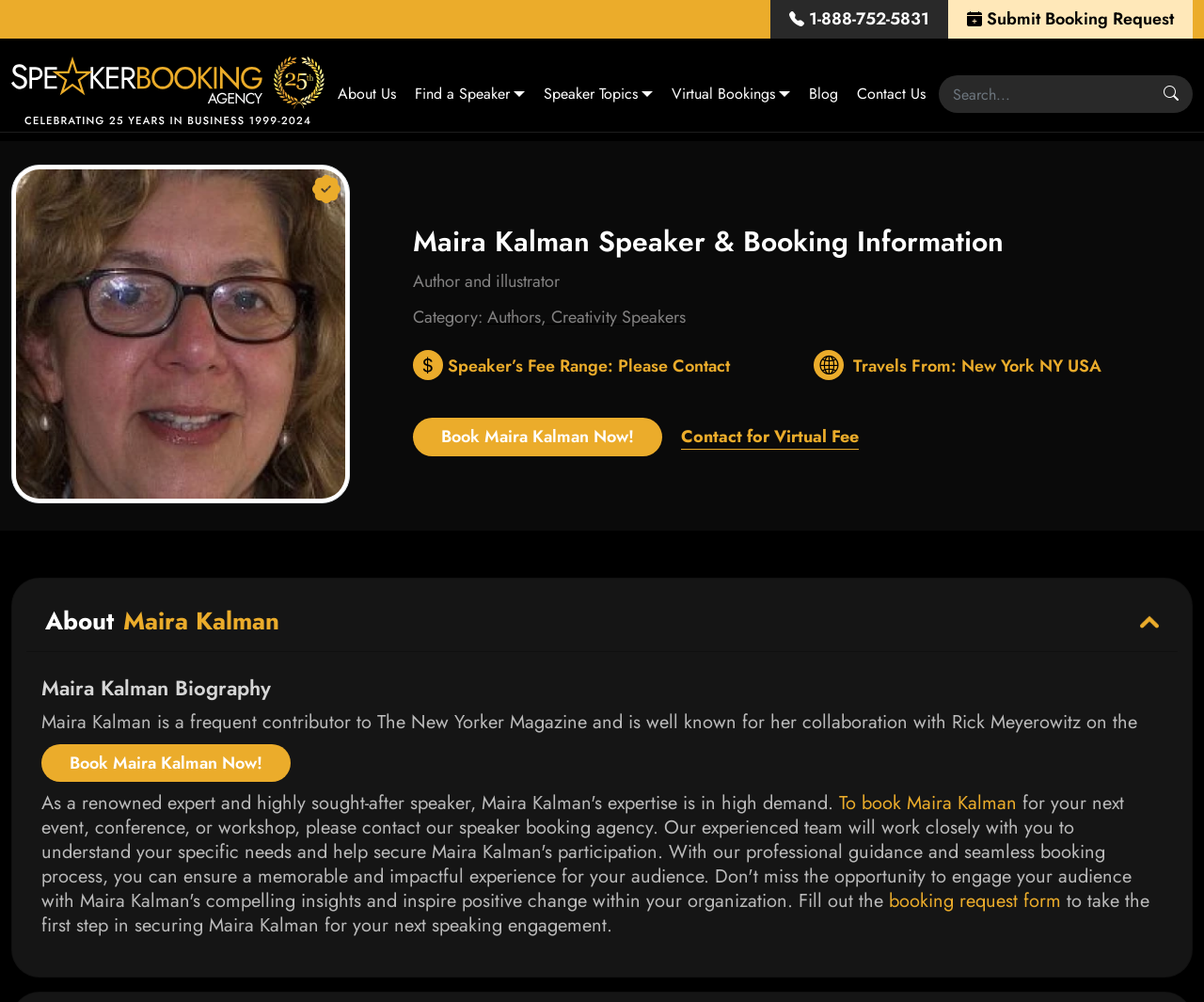What is the purpose of the 'Submit Booking Request' button?
Look at the image and construct a detailed response to the question.

I found this information by looking at the link 'Book Maira Kalman Now!' which is located above the heading 'About Maira Kalman', and also by looking at the static text element that says 'to take the first step in securing Maira Kalman for your next speaking engagement'.